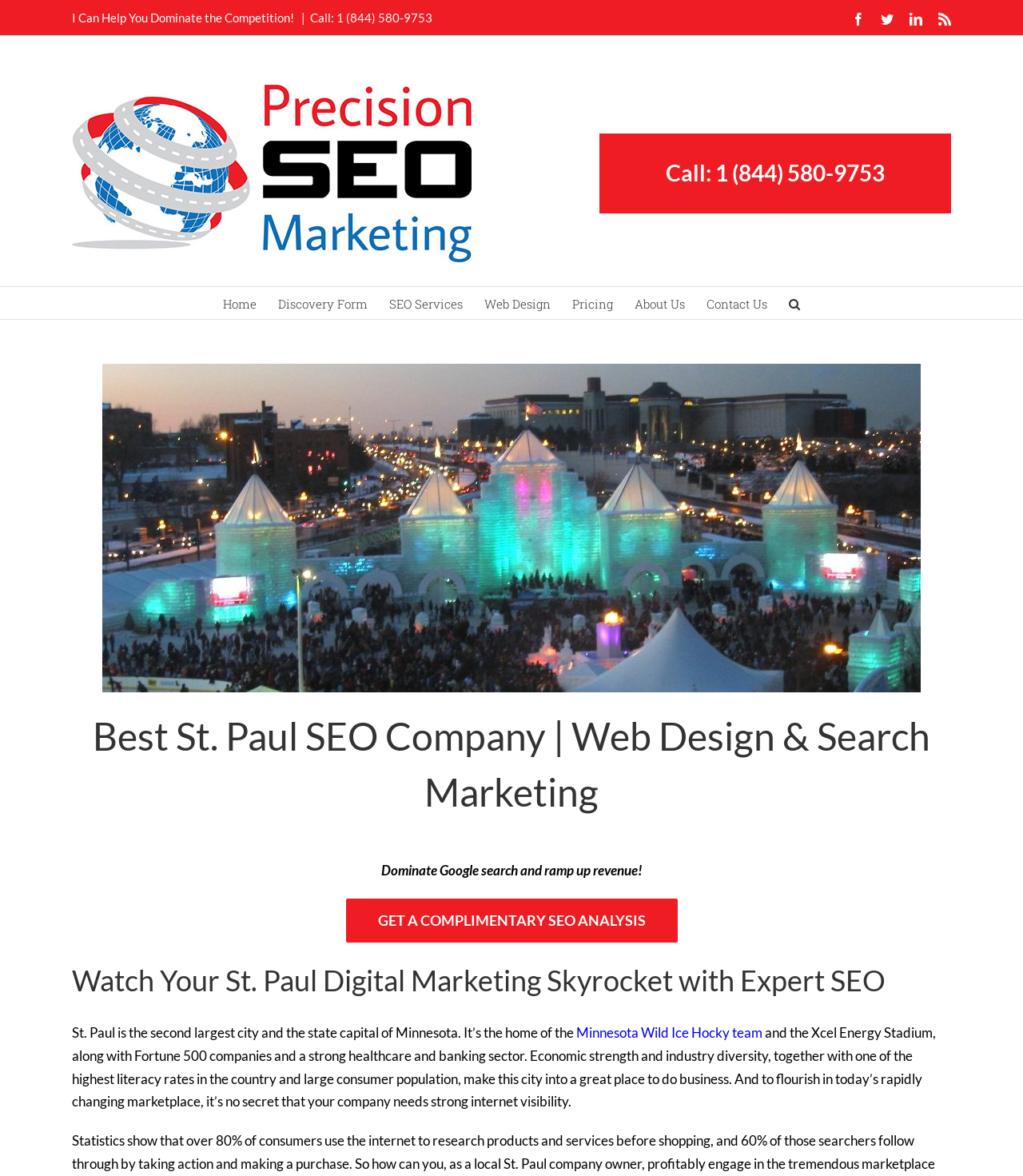Explain the contents of the webpage comprehensively.

This webpage is about Precision SEO Marketing, a St. Paul SEO company that offers digital marketing services. At the top, there is a bold heading that reads "I Can Help You Dominate the Competition!" followed by a call-to-action link to call the company at 1-844-580-9753. 

To the right of the heading, there are social media links to Facebook, Twitter, LinkedIn, and RSS. Below the heading, there is a logo of Precision SEO Marketing, which is an image. 

On the top-right corner, there is a navigation menu with links to various pages, including Home, Discovery Form, SEO Services, Web Design, Pricing, About Us, Contact Us, and Search. 

Below the navigation menu, there is a large image that takes up most of the width of the page, with a caption that reads "There are a myriad of digital marketing opportunities in this city." 

Further down, there is a heading that reads "Best St. Paul SEO Company | Web Design & Search Marketing" followed by a paragraph of text that encourages the reader to dominate Google search and increase revenue. 

There is a call-to-action link to get a complimentary SEO analysis, and another heading that reads "Watch Your St. Paul Digital Marketing Skyrocket with Expert SEO". 

The webpage also provides information about St. Paul, mentioning its status as the state capital of Minnesota, its economy, and its industry diversity, highlighting the importance of internet visibility for businesses in the city.